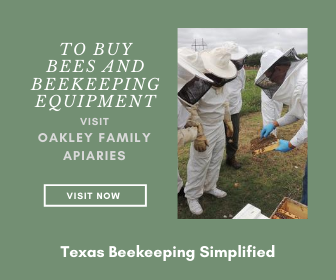Paint a vivid picture with your description of the image.

This image promotes the services of Oakley Family Apiaries, featuring a group of individuals wearing protective beekeeping suits while engaging in beekeeping activities. The background highlights a natural outdoor setting, indicating a hands-on approach to managing bee colonies. The text prominently instructs viewers to visit the apiaries for purchasing bees and beekeeping equipment, with a specific emphasis on simplifying the beekeeping process in Texas. The design combines practical information with an inviting call-to-action, encouraging potential beekeepers to explore their options. The green background adds a fresh, nature-inspired touch, reflecting the agricultural focus of the business.